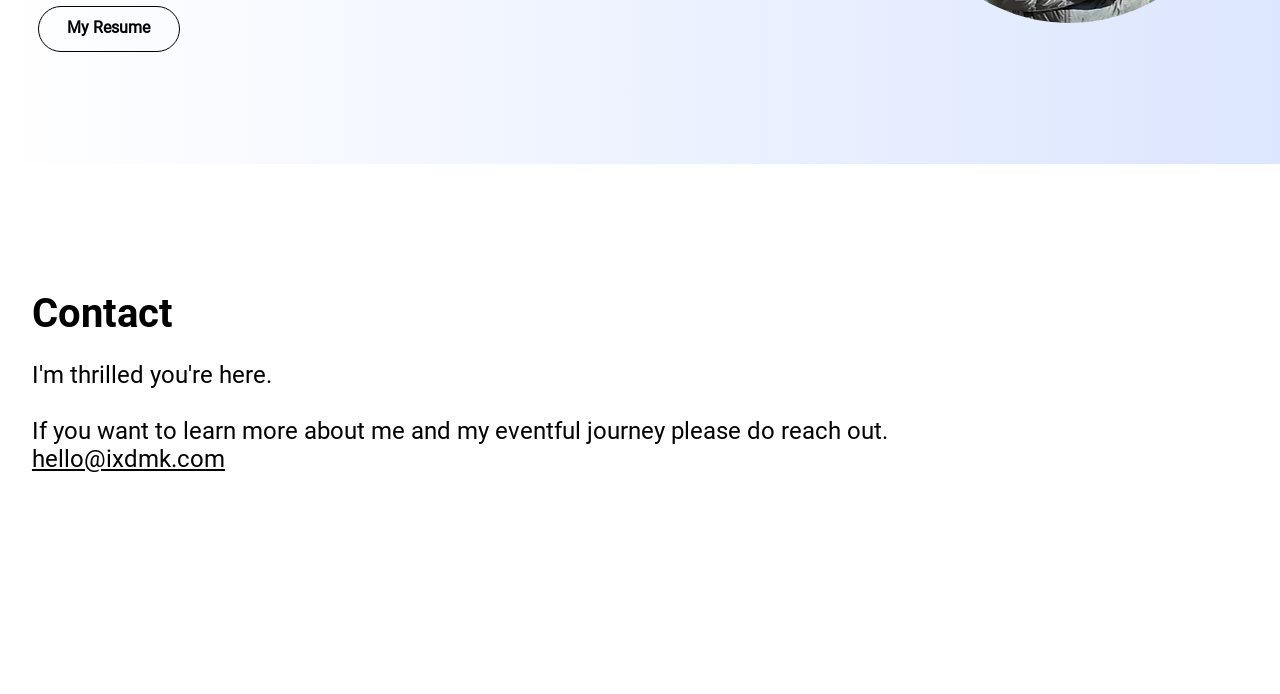Highlight the bounding box of the UI element that corresponds to this description: "aria-label="Behance"".

[0.488, 0.873, 0.512, 0.916]